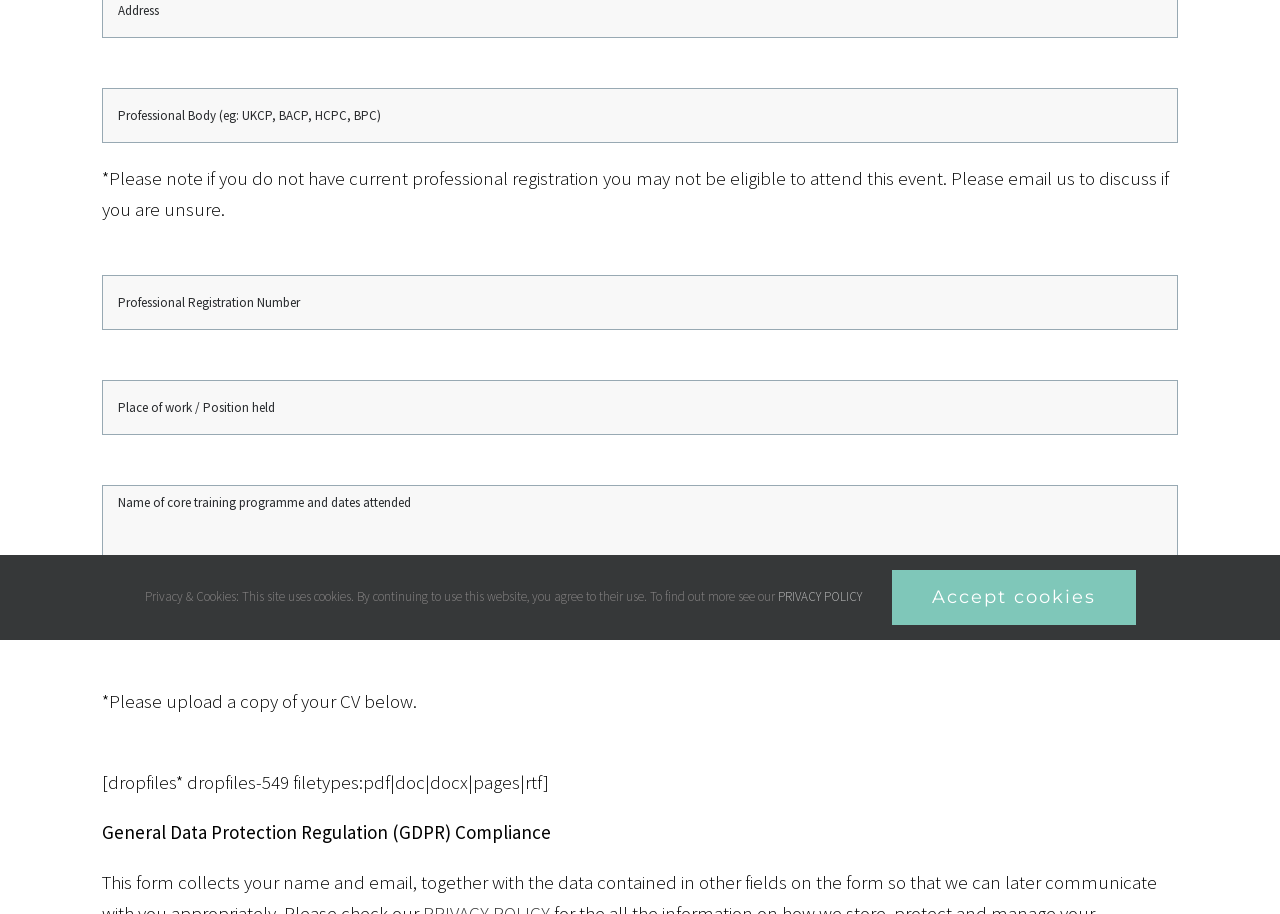Please provide the bounding box coordinates for the UI element as described: "Dec 2023". The coordinates must be four floats between 0 and 1, represented as [left, top, right, bottom].

None